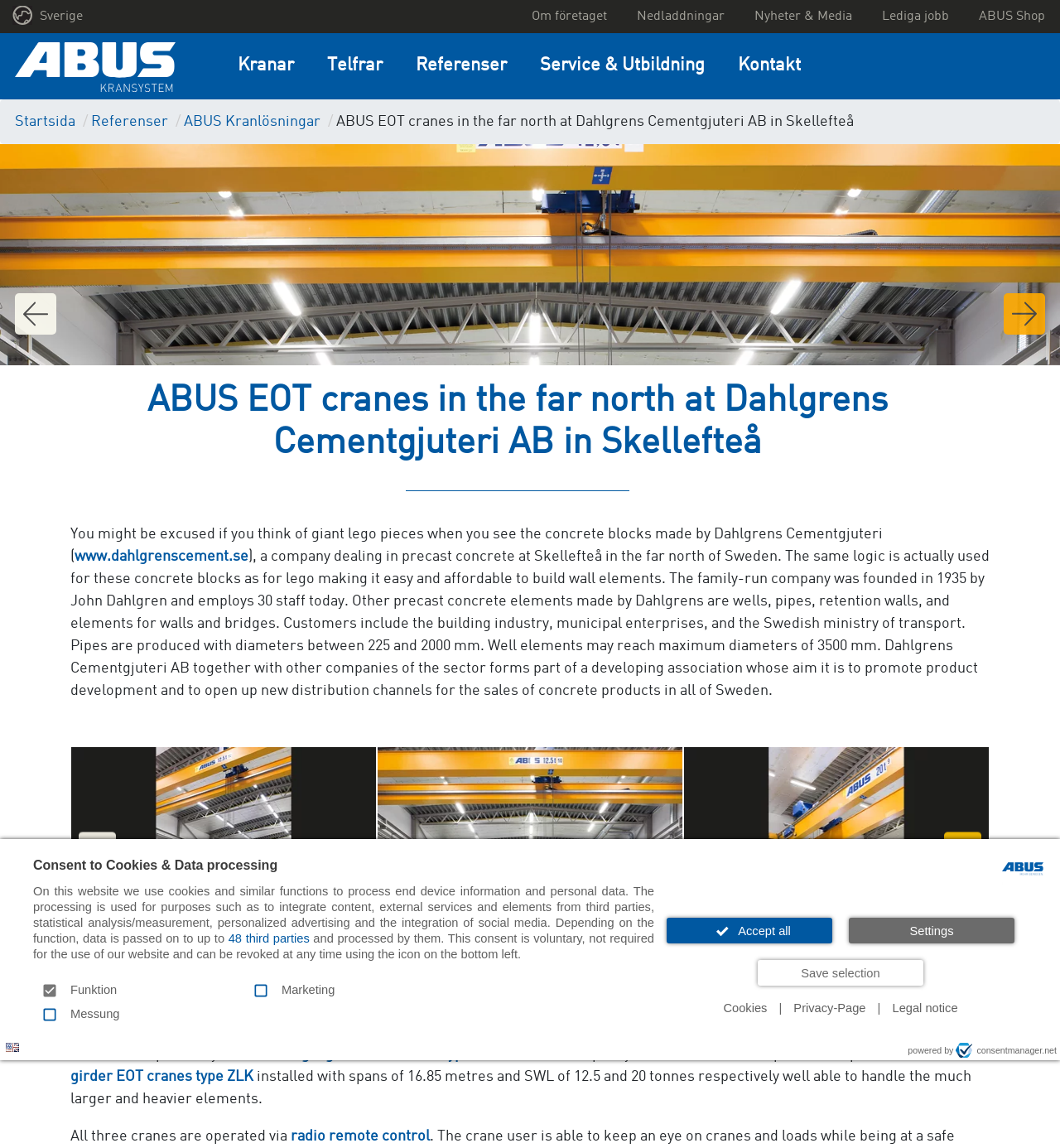Provide the bounding box coordinates of the area you need to click to execute the following instruction: "Click on the 'on Twitter' link".

None